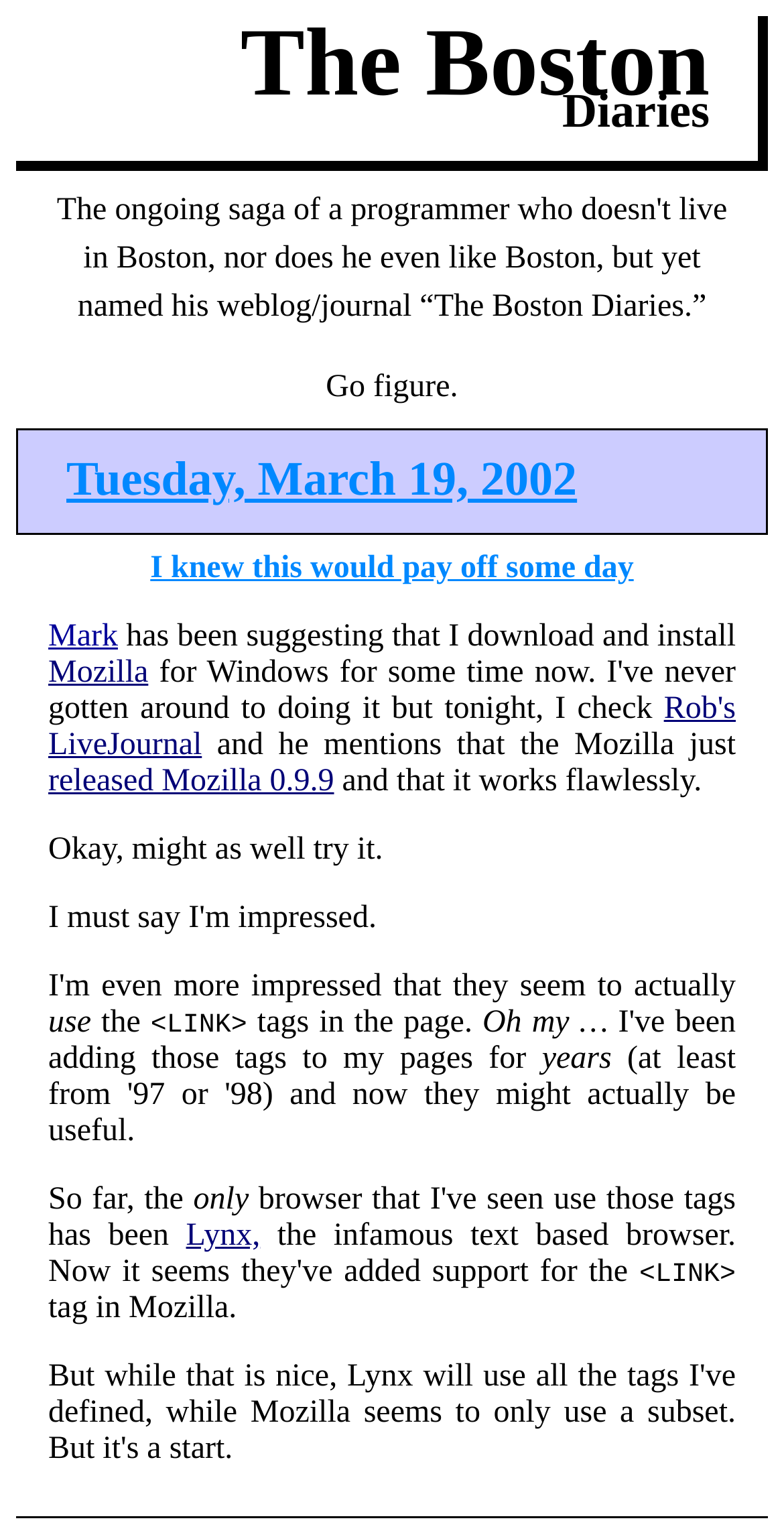Can you find the bounding box coordinates for the element to click on to achieve the instruction: "Go to the homepage"?

None